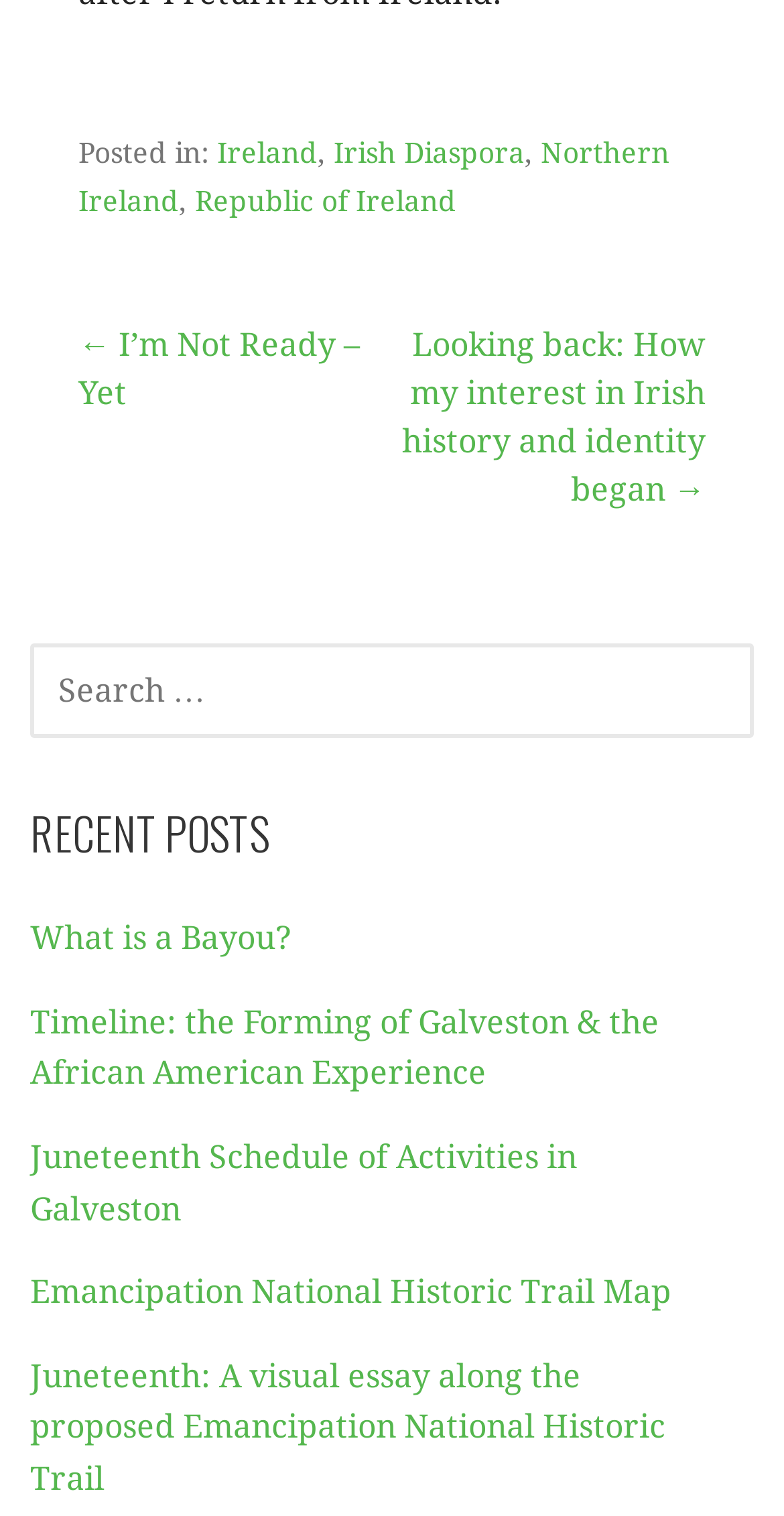Identify the bounding box coordinates for the element that needs to be clicked to fulfill this instruction: "Read about What is a Bayou?". Provide the coordinates in the format of four float numbers between 0 and 1: [left, top, right, bottom].

[0.038, 0.606, 0.372, 0.632]